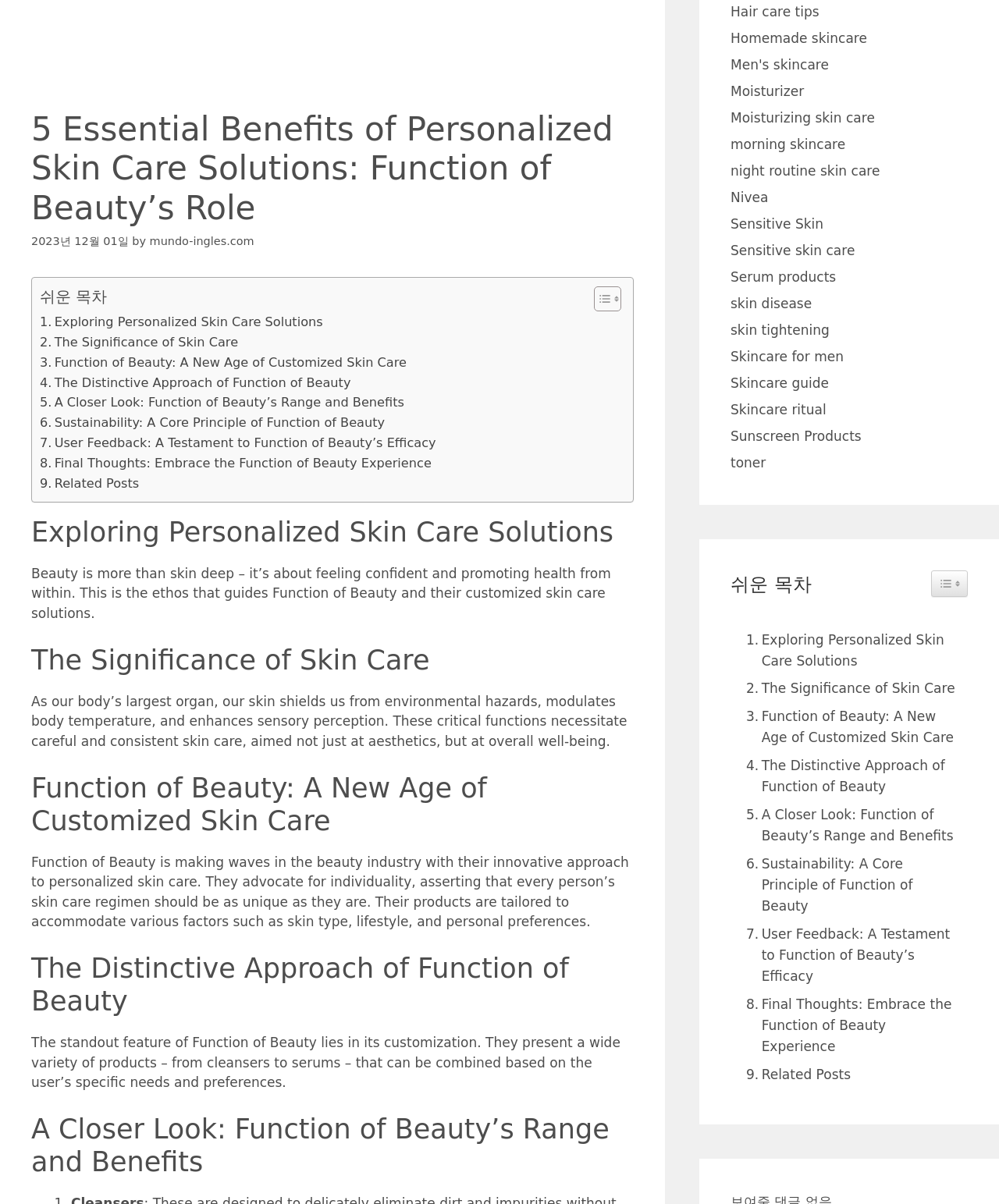Please find the bounding box for the UI component described as follows: "mundo-ingles.com".

[0.15, 0.195, 0.254, 0.206]